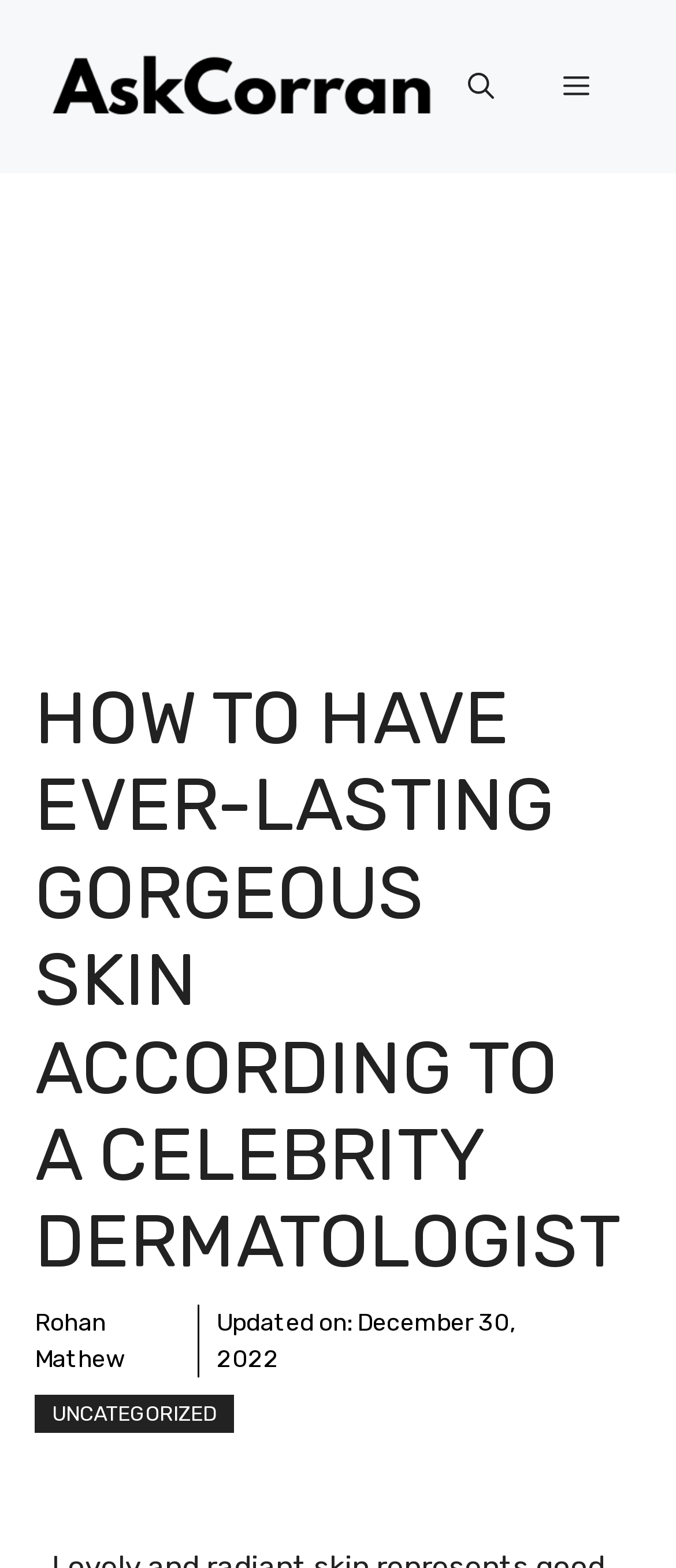Please find the top heading of the webpage and generate its text.

HOW TO HAVE EVER-LASTING GORGEOUS SKIN ACCORDING TO A CELEBRITY DERMATOLOGIST